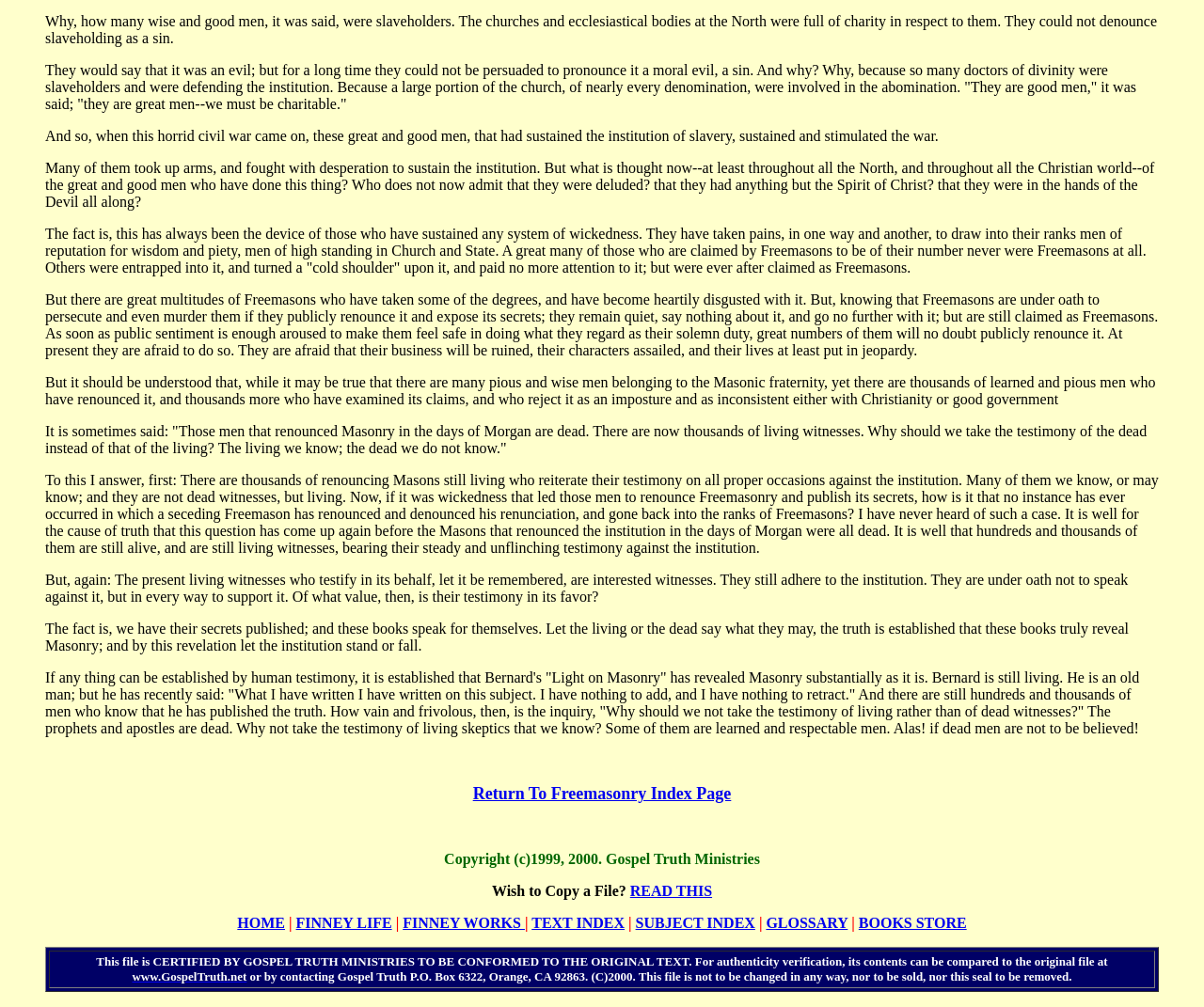From the image, can you give a detailed response to the question below:
What is the name of the organization that certified the webpage?

The certification statement at the bottom of the webpage indicates that the file is certified by Gospel Truth Ministries to be conformed to the original text.